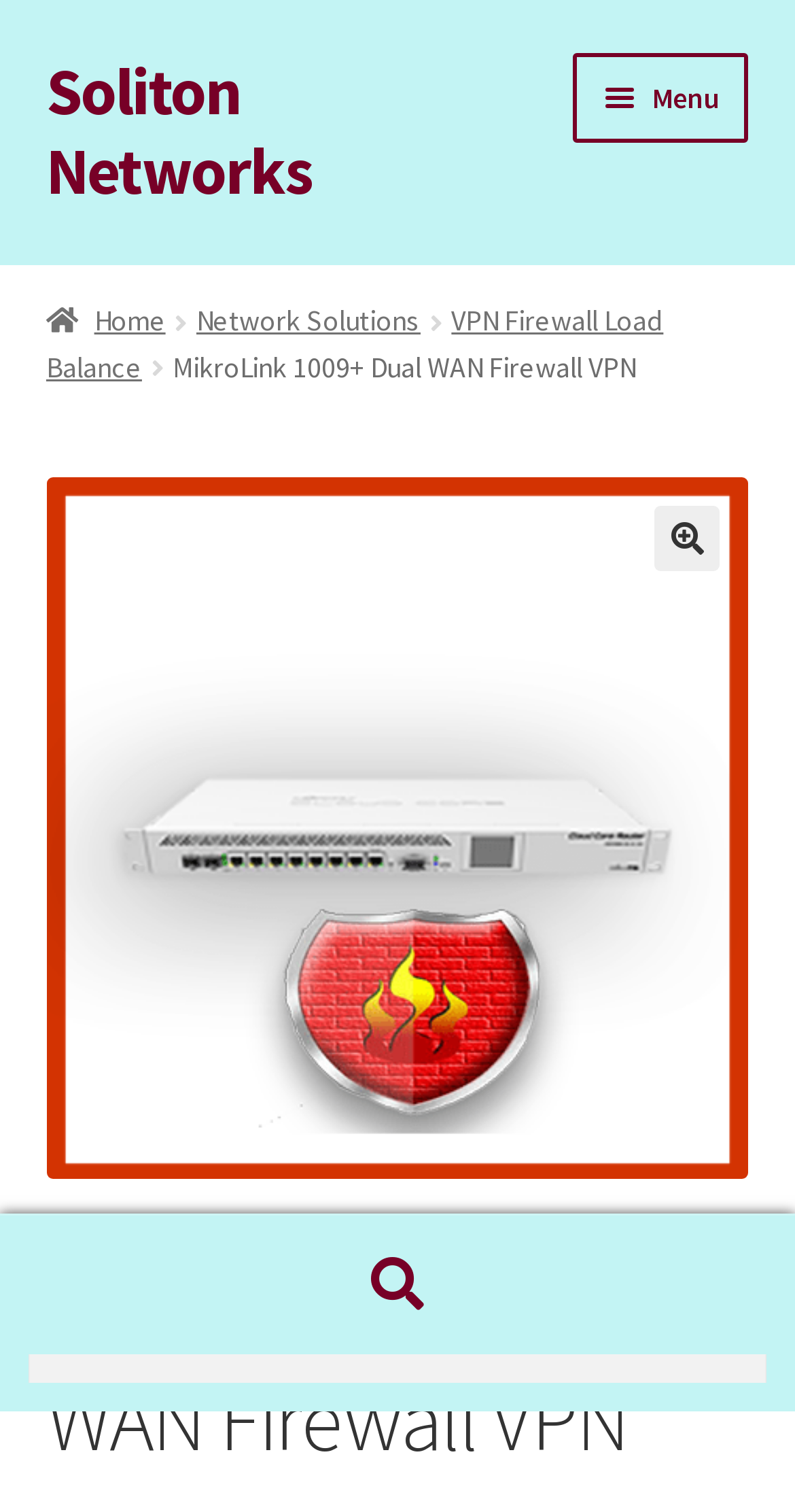Is there a search function on the page?
Provide a thorough and detailed answer to the question.

I found a search section at the bottom of the page, which has a search box and a 'Search' button. This indicates that there is a search function on the page, allowing users to search for content.